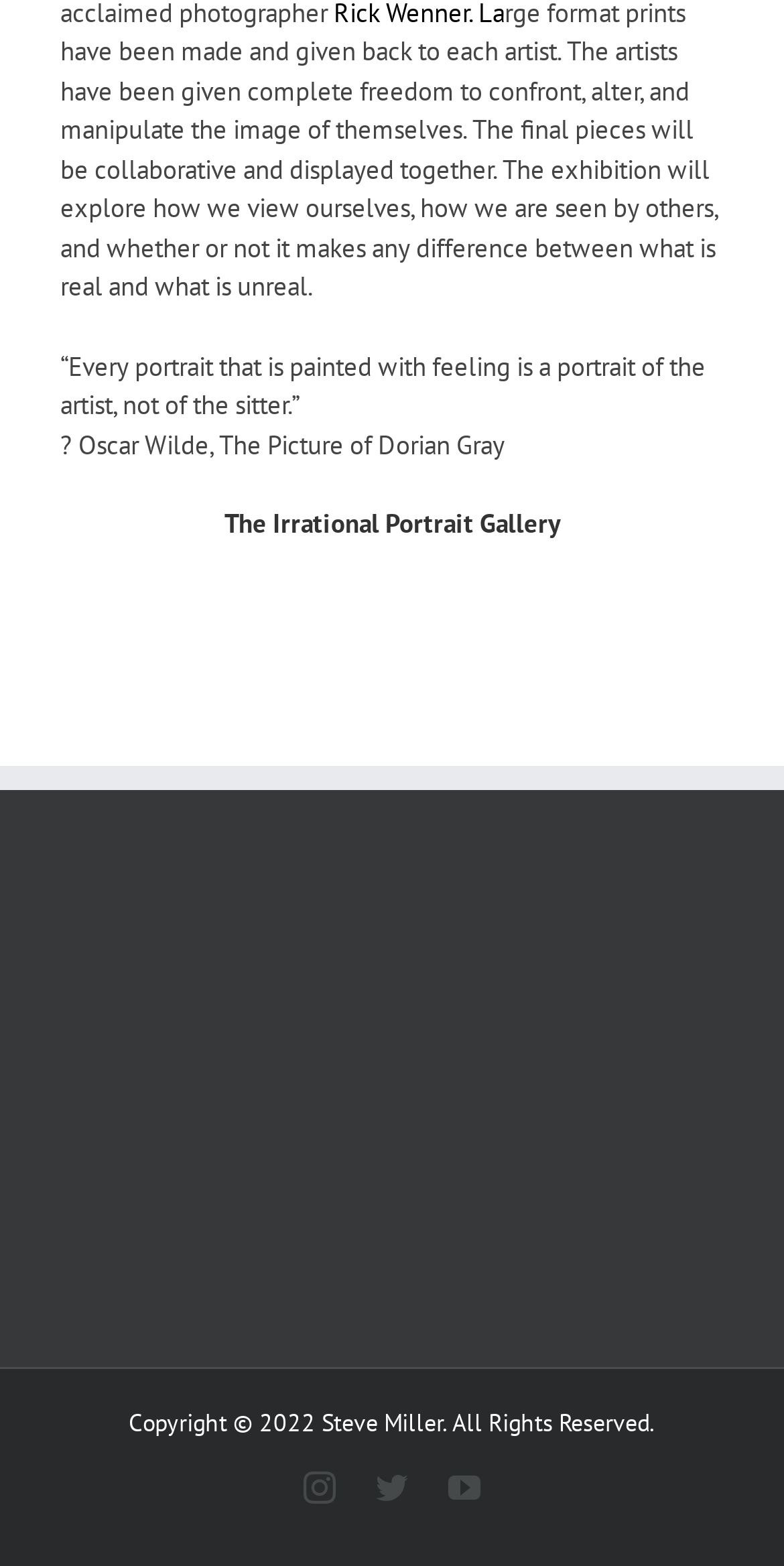Please respond to the question with a concise word or phrase:
Who is the author of the quote?

Oscar Wilde